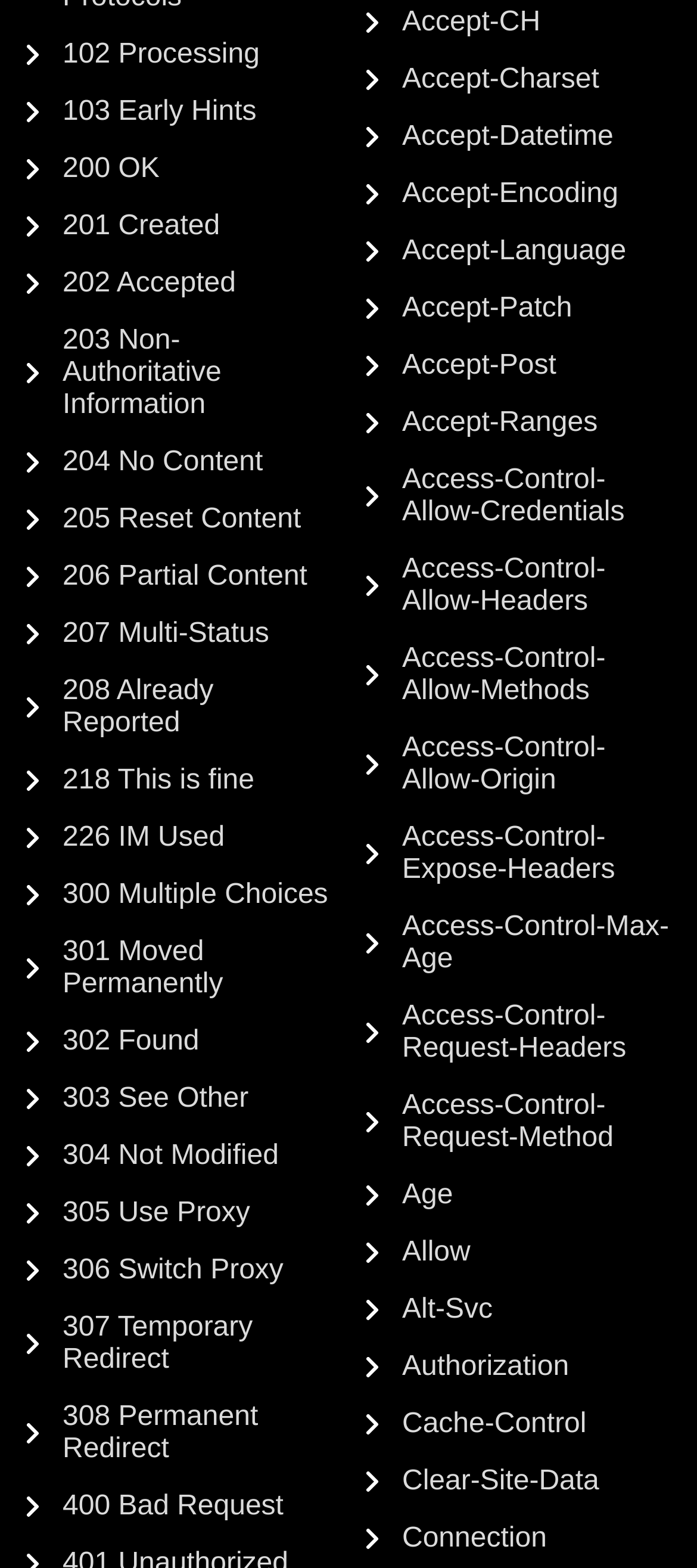Determine the bounding box of the UI component based on this description: "parent_node: Търсене name="s" placeholder="Търсене …"". The bounding box coordinates should be four float values between 0 and 1, i.e., [left, top, right, bottom].

None